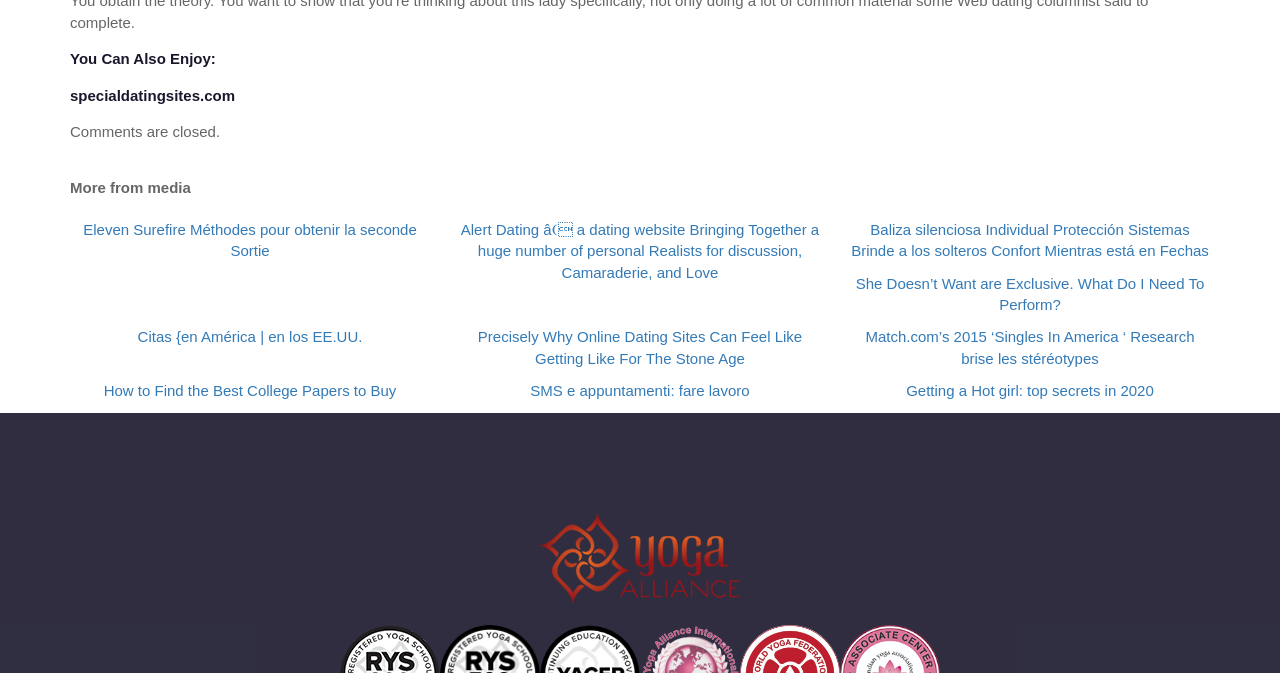Using the image as a reference, answer the following question in as much detail as possible:
What is the section title above the links?

The section title 'More from media' is located above the links, indicating that the links are related to media content.